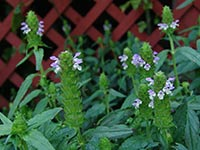Use a single word or phrase to respond to the question:
What is the shape of the flowers?

Upside-down pine cones